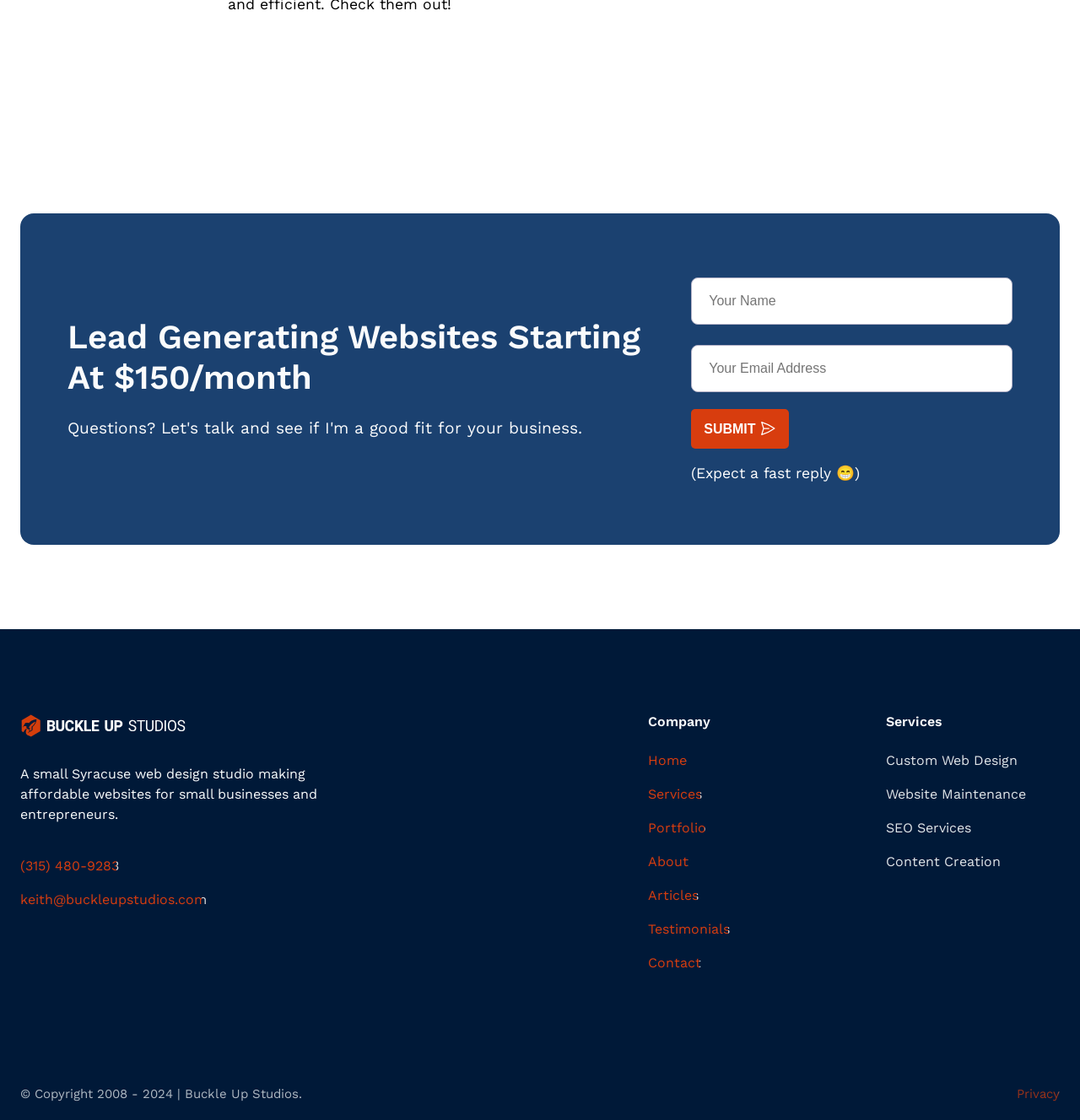What services does the company offer?
Provide a thorough and detailed answer to the question.

I found the services by looking at the static text elements on the webpage, specifically the ones that are grouped together under the 'Services' heading. These elements describe the different services offered by the company.